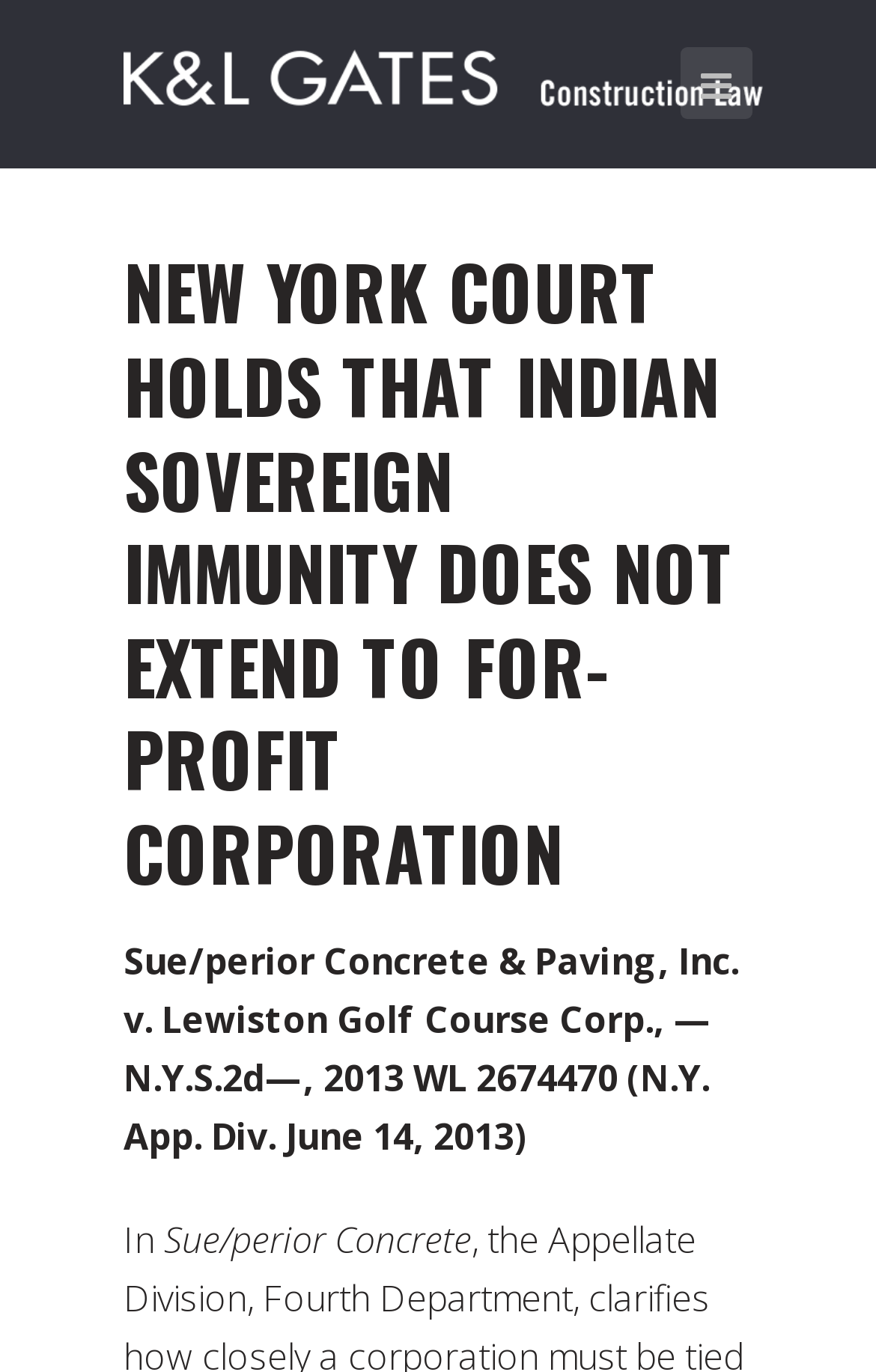Locate the bounding box coordinates of the UI element described by: "title="mobile-btn"". Provide the coordinates as four float numbers between 0 and 1, formatted as [left, top, right, bottom].

[0.777, 0.034, 0.859, 0.087]